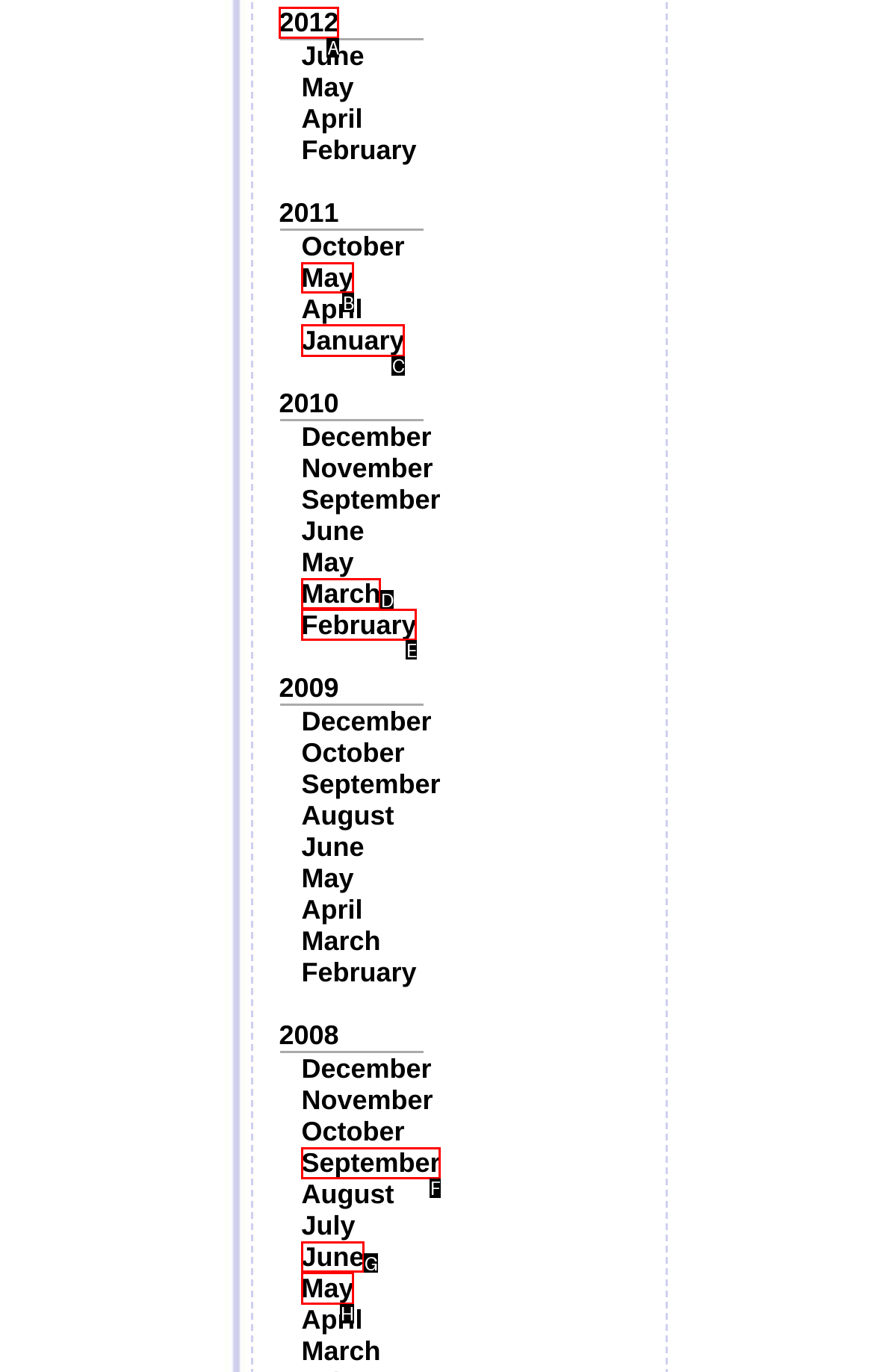Determine the HTML element to be clicked to complete the task: Hire a professional DJ for a charity or gala ball. Answer by giving the letter of the selected option.

None